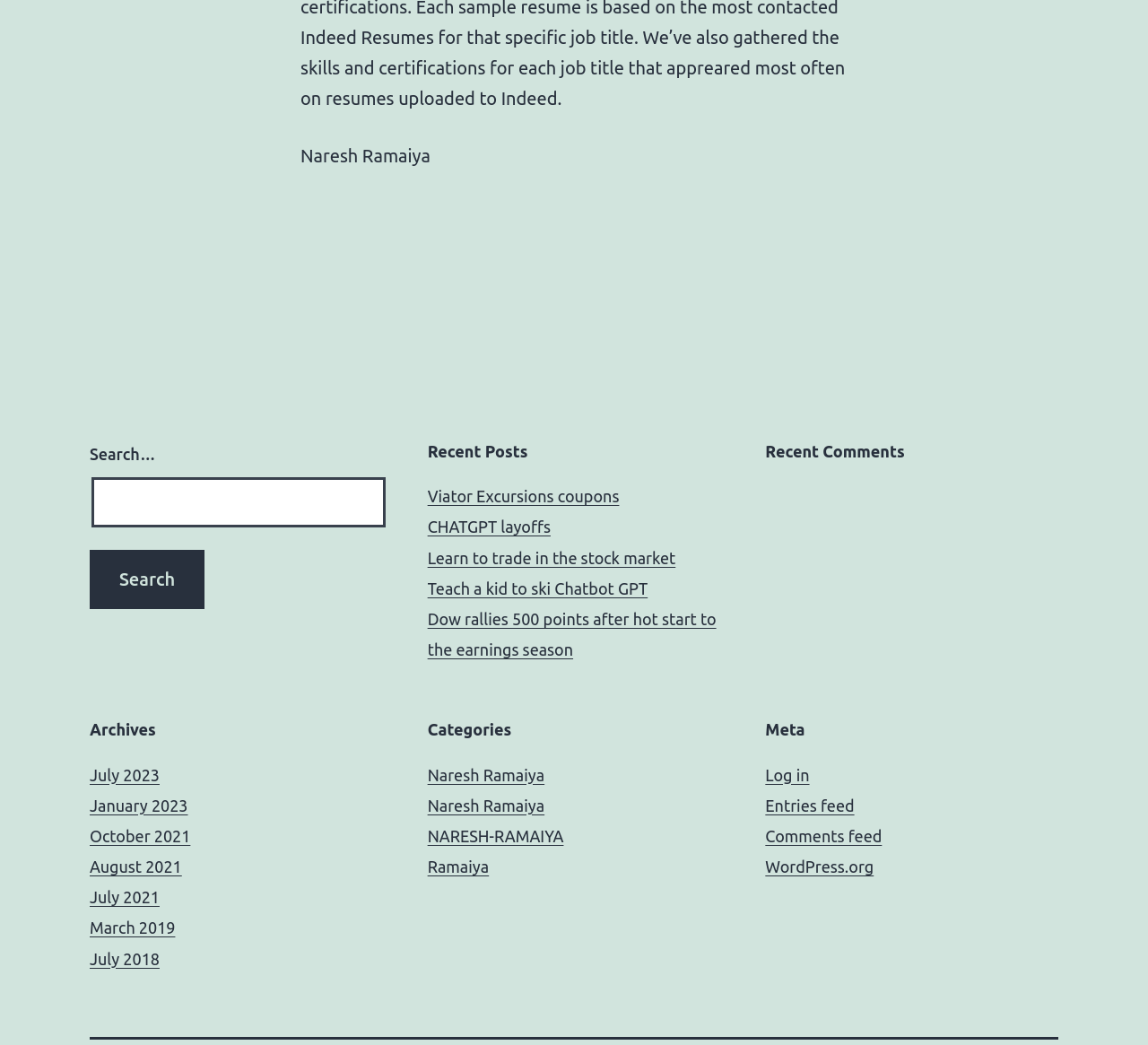Please determine the bounding box coordinates for the element that should be clicked to follow these instructions: "Log in".

[0.667, 0.733, 0.705, 0.75]